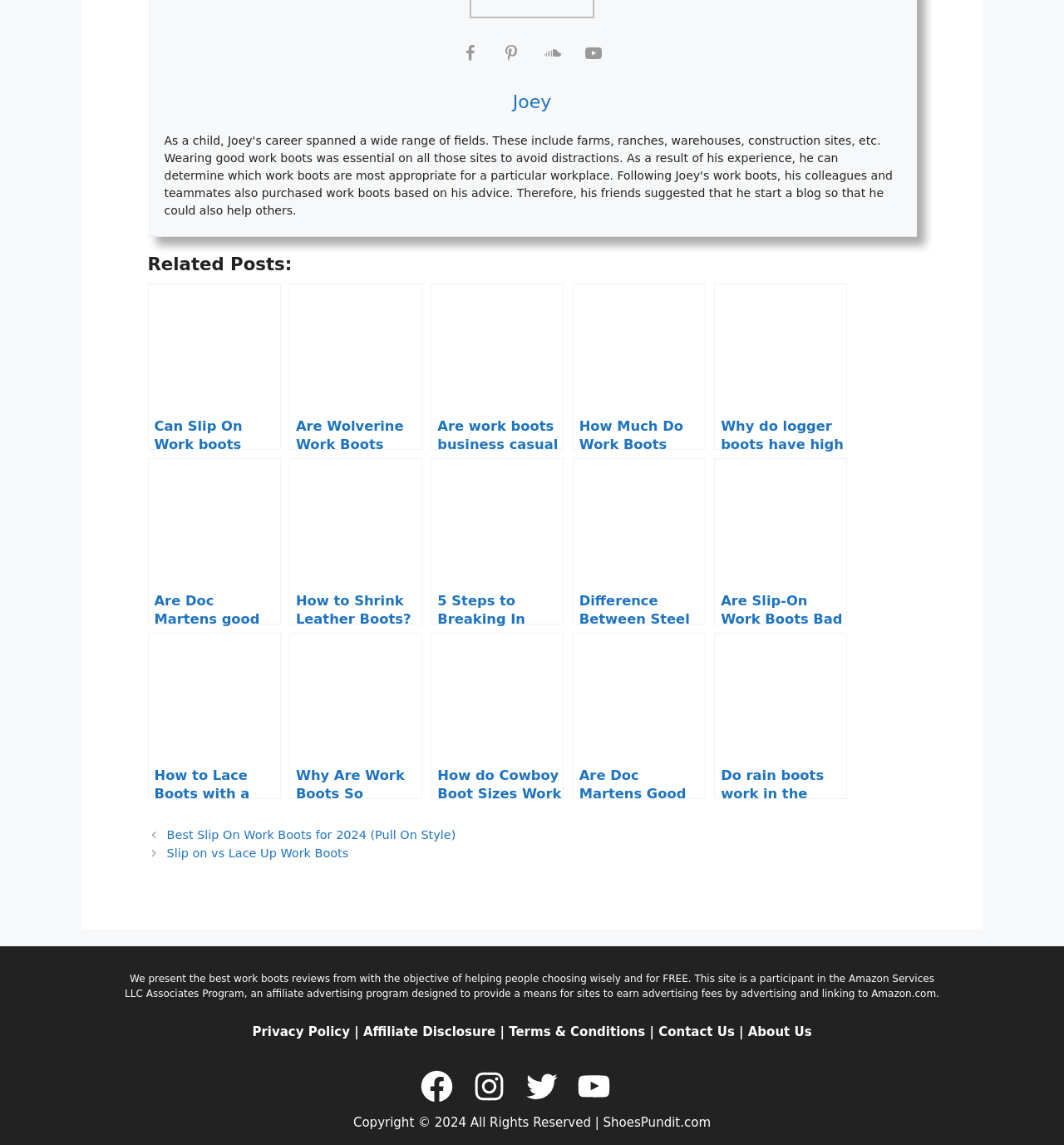Provide the bounding box coordinates of the area you need to click to execute the following instruction: "Check the related post 'How to shrink leather boots'".

[0.272, 0.4, 0.397, 0.545]